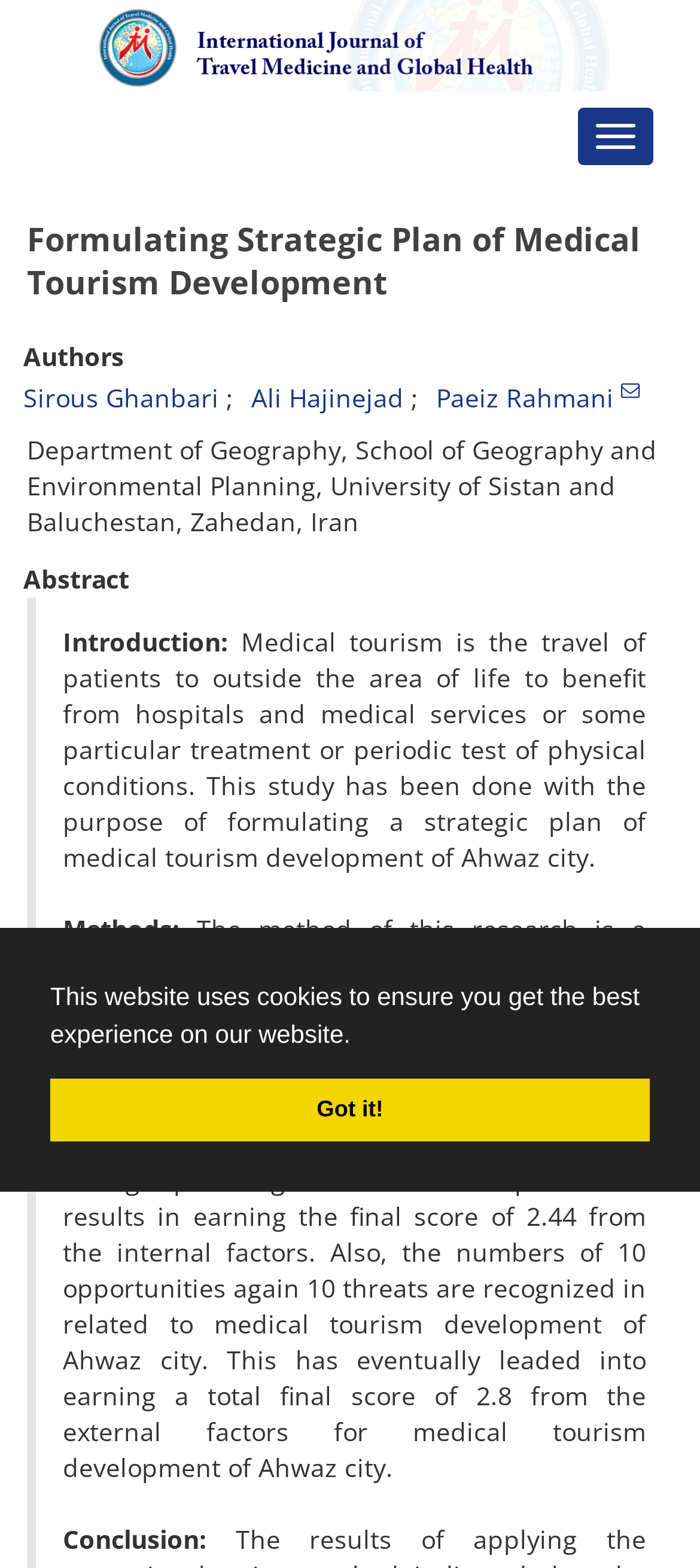Identify the headline of the webpage and generate its text content.

Formulating Strategic Plan of Medical Tourism Development